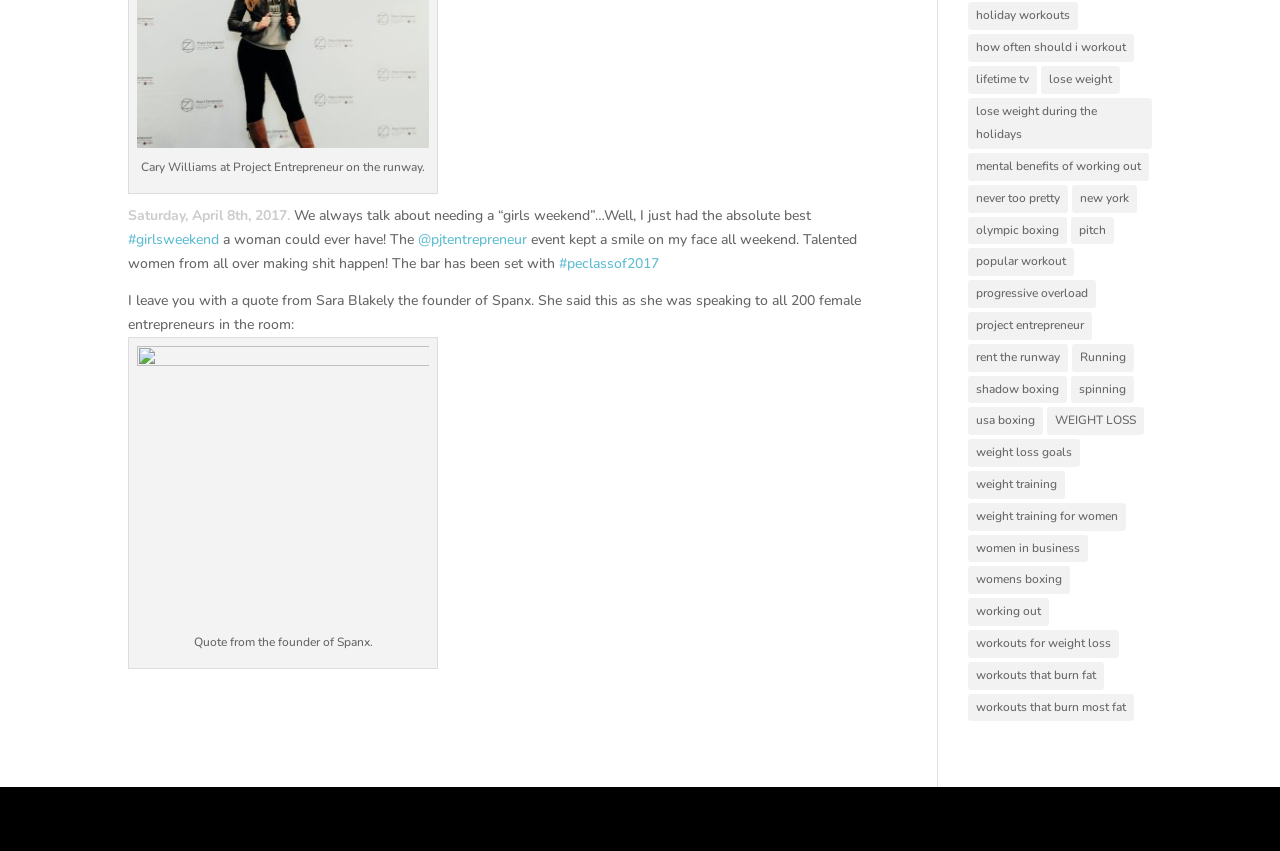Can you look at the image and give a comprehensive answer to the question:
What is the name of the person mentioned in the text?

The name of the person mentioned in the text is Cary Williams, which is mentioned in the sentence 'Cary Williams at Project Entrepreneur on the runway.'